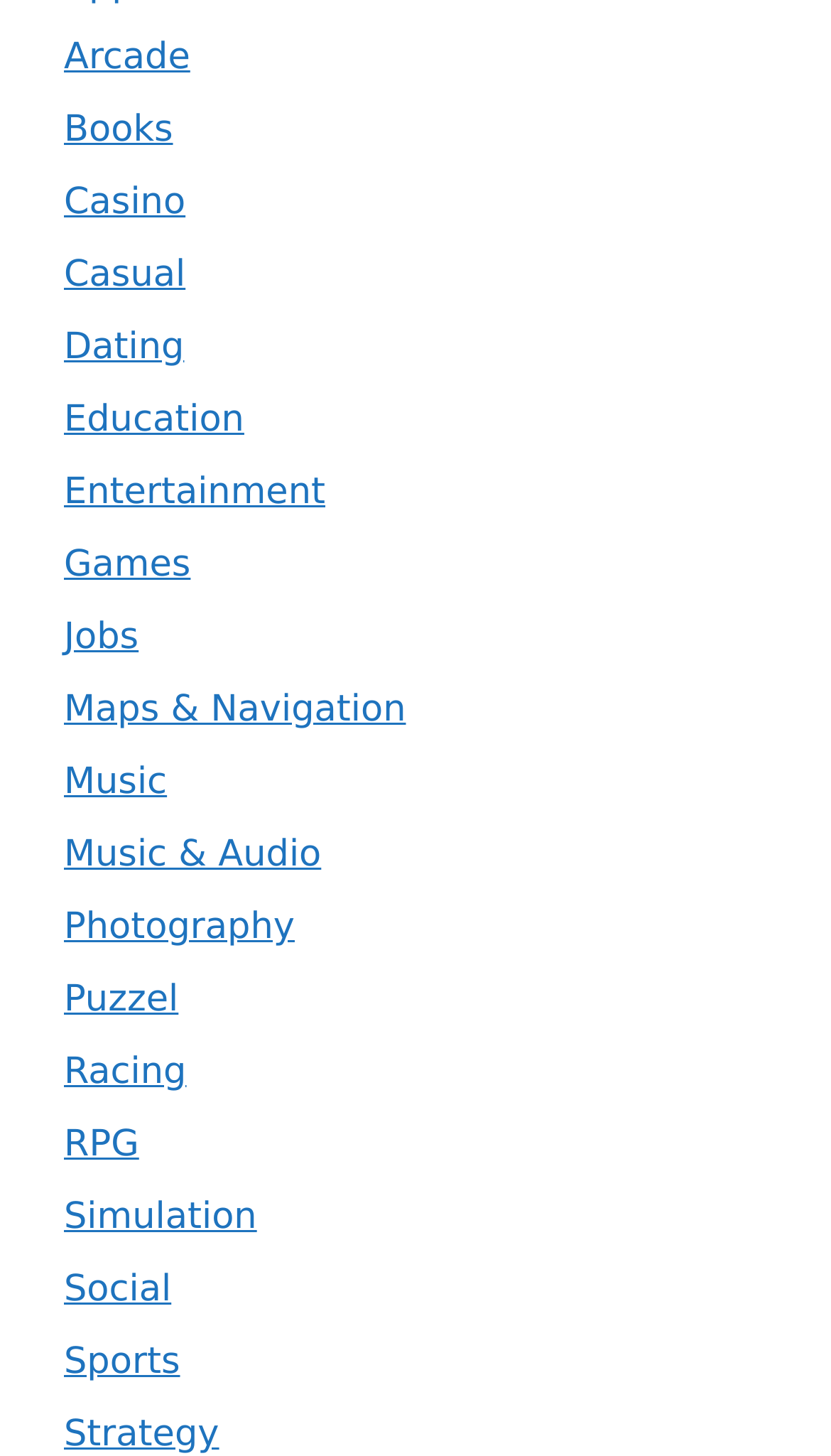Answer the following inquiry with a single word or phrase:
How many categories are available?

18